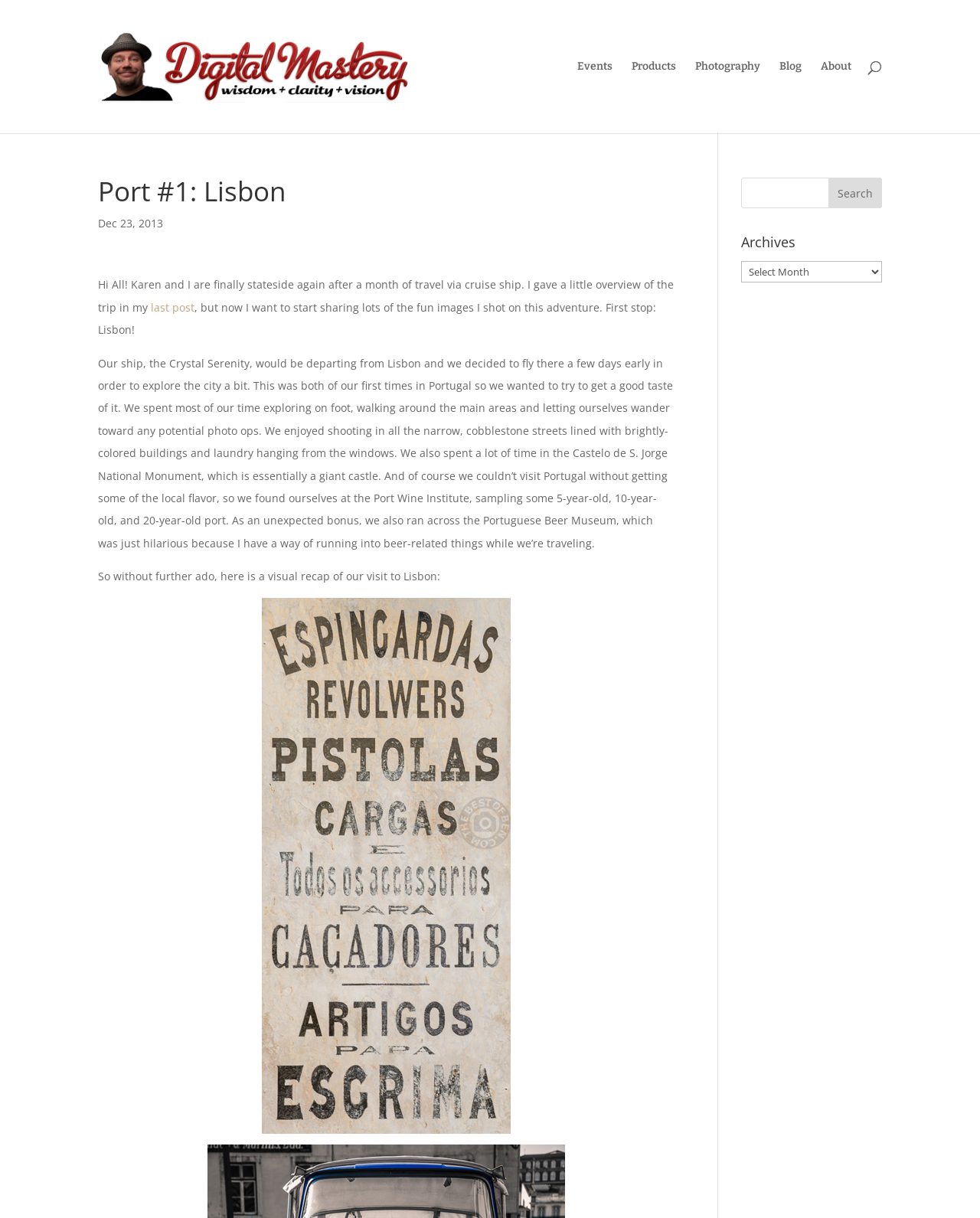Highlight the bounding box coordinates of the element that should be clicked to carry out the following instruction: "View the image 2013_11_28_065554_Lisbon_Portugal_0005". The coordinates must be given as four float numbers ranging from 0 to 1, i.e., [left, top, right, bottom].

[0.268, 0.491, 0.521, 0.931]